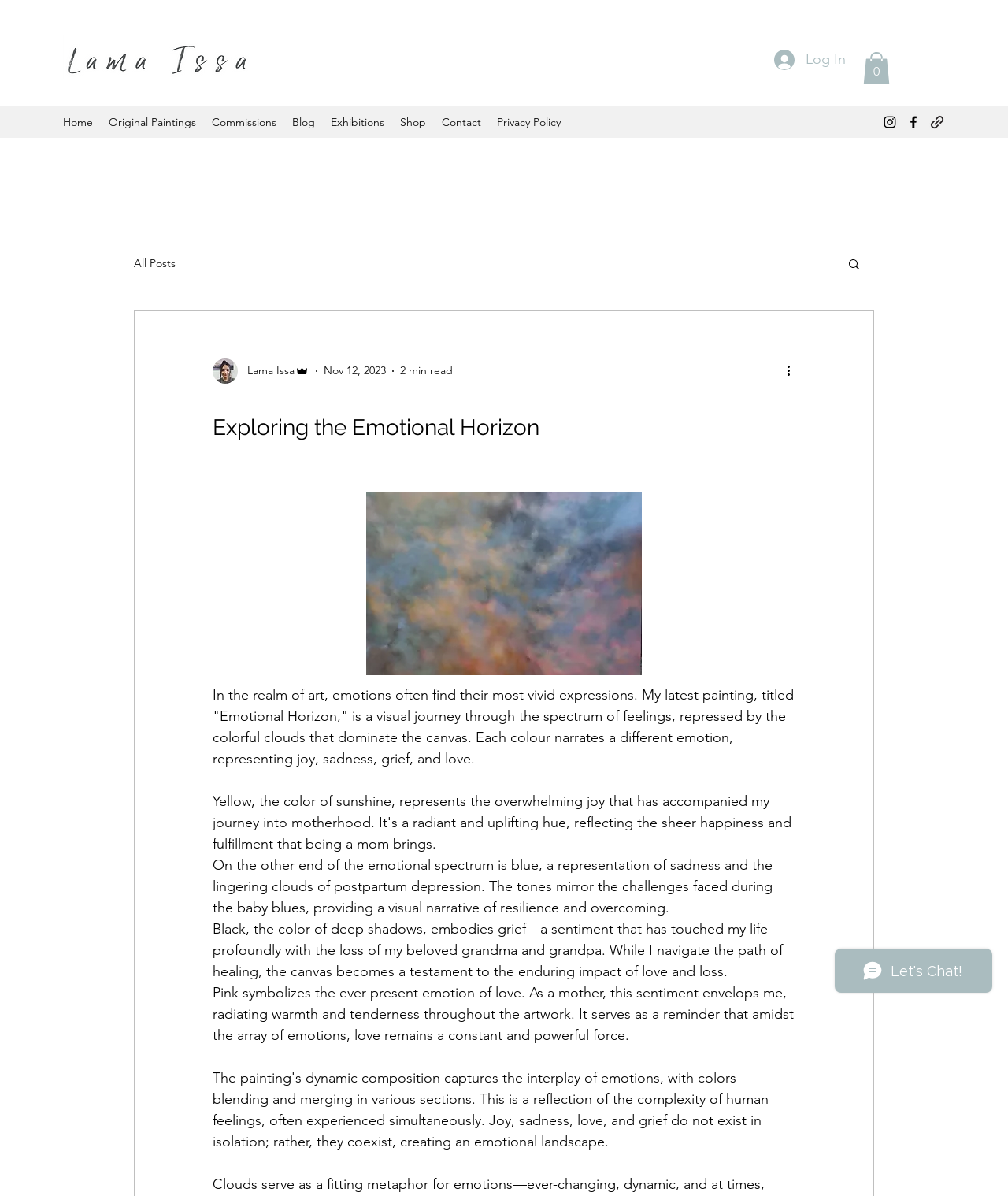Determine the bounding box coordinates (top-left x, top-left y, bottom-right x, bottom-right y) of the UI element described in the following text: Privacy Policy

[0.485, 0.092, 0.564, 0.112]